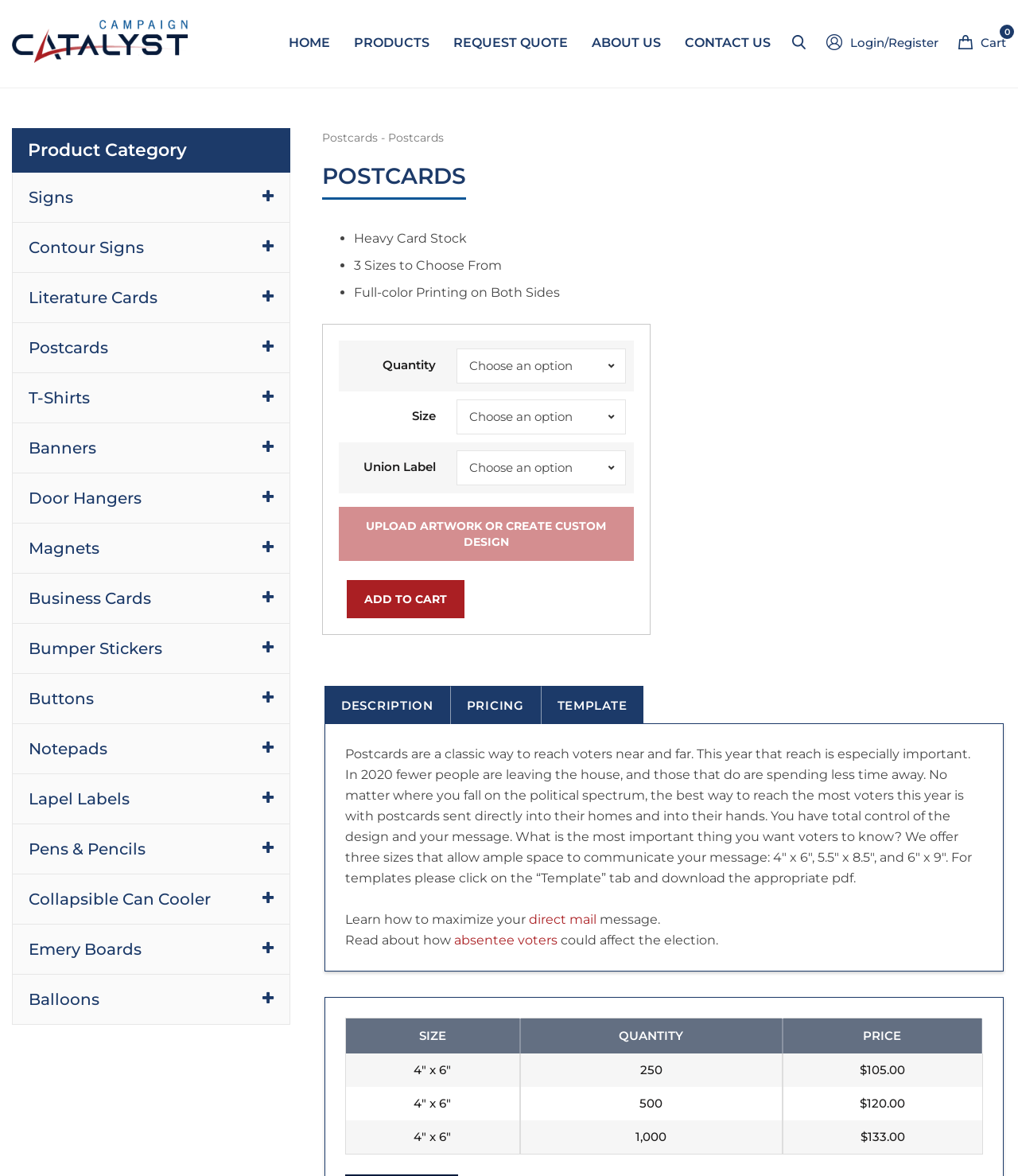Examine the screenshot and answer the question in as much detail as possible: What are the three sizes of postcards offered?

The webpage mentions that the postcards come in three sizes, which are 4" x 6", 5.5" x 8.5", and 6" x 9", allowing for ample space to communicate a message.